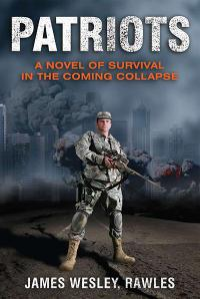Give a one-word or one-phrase response to the question:
Is the backdrop of the image chaotic?

Yes